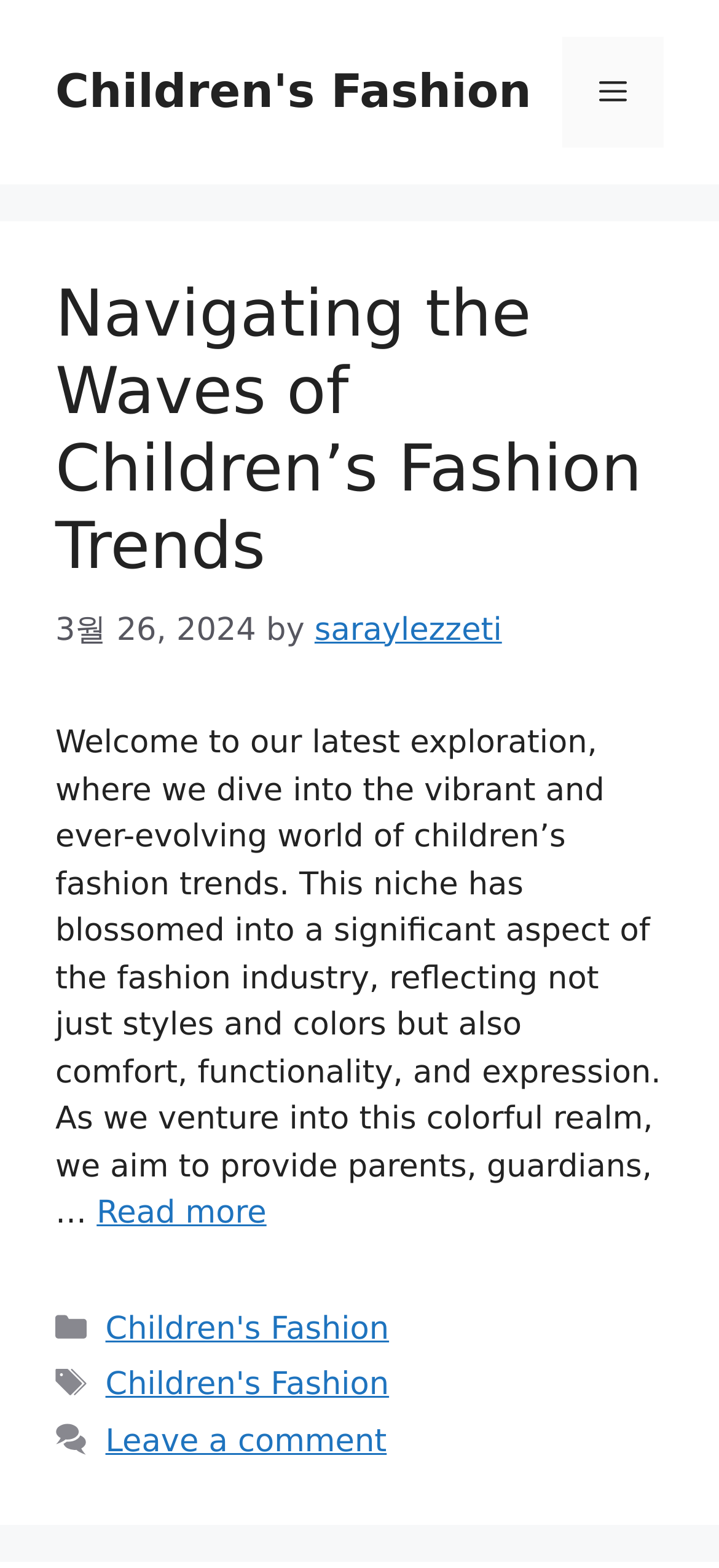Provide the bounding box coordinates for the UI element that is described as: "Website Sign In".

None